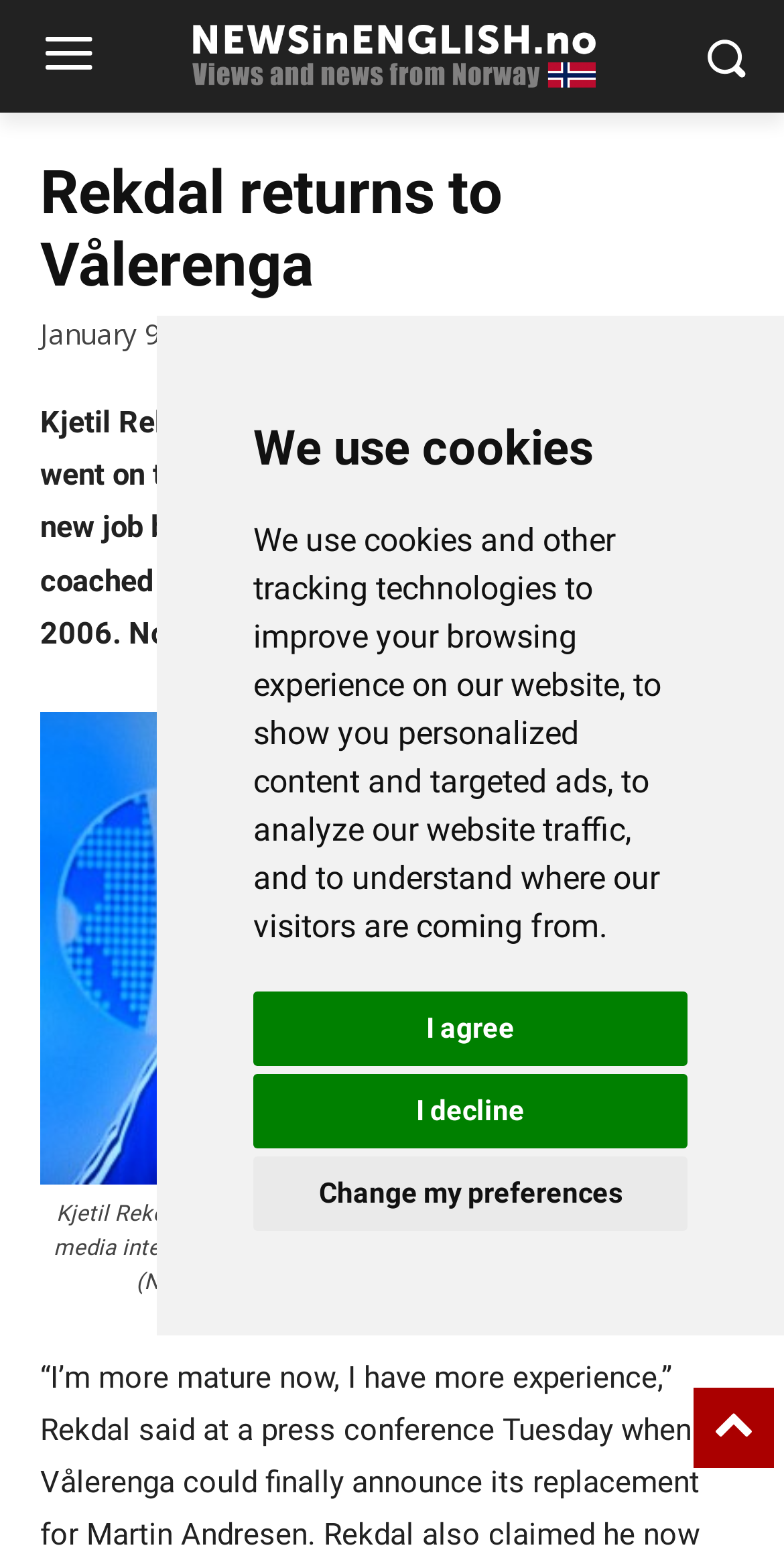What is the source of the photo mentioned in the article?
Please analyze the image and answer the question with as much detail as possible.

The article mentions that the photo of Kjetil Rekdal wearing a Vålerenga shirt was taken from a screen grab of Norwegian Broadcasting (NRK).